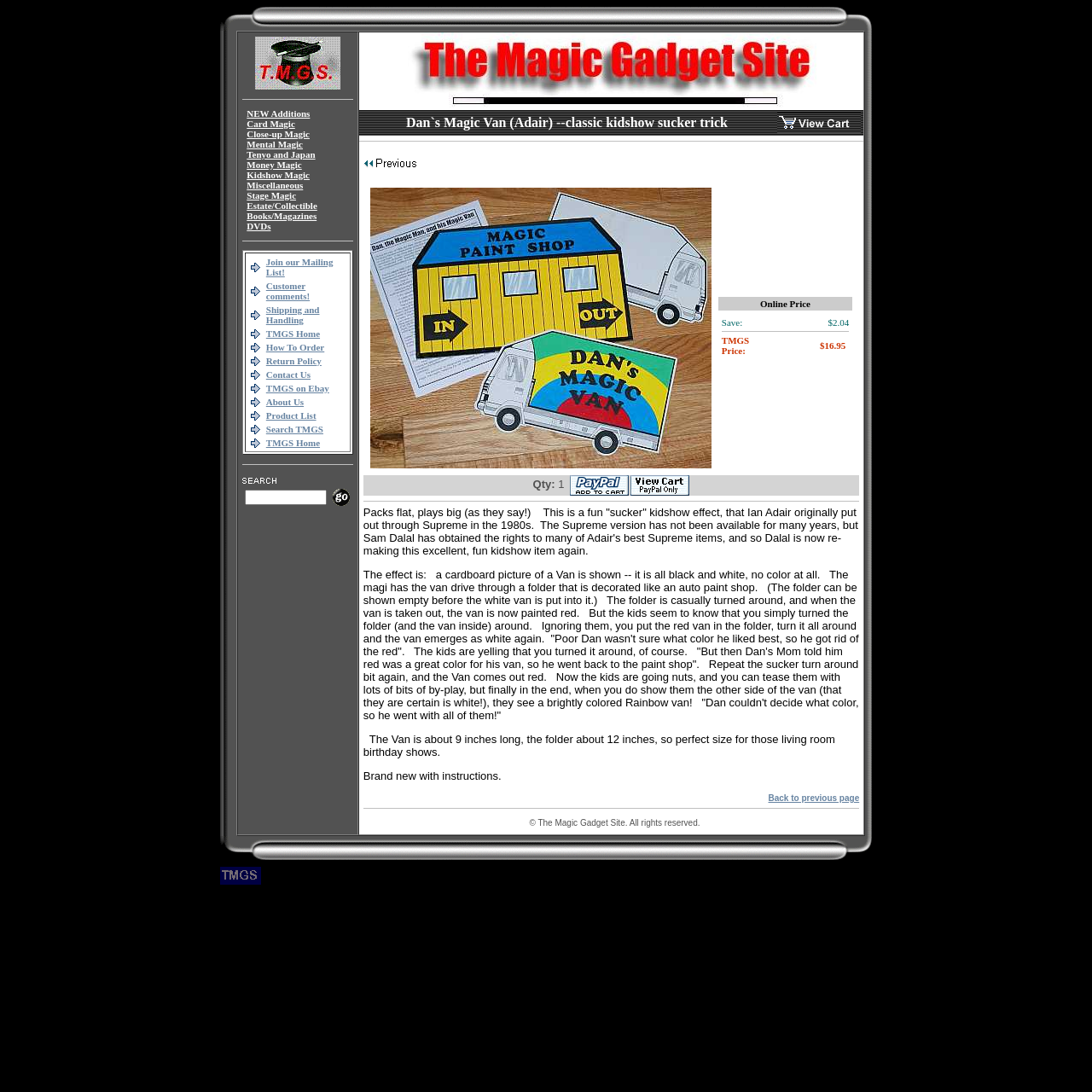Please answer the following query using a single word or phrase: 
What is the function of the 'Shipping and Handling' link?

To view shipping details